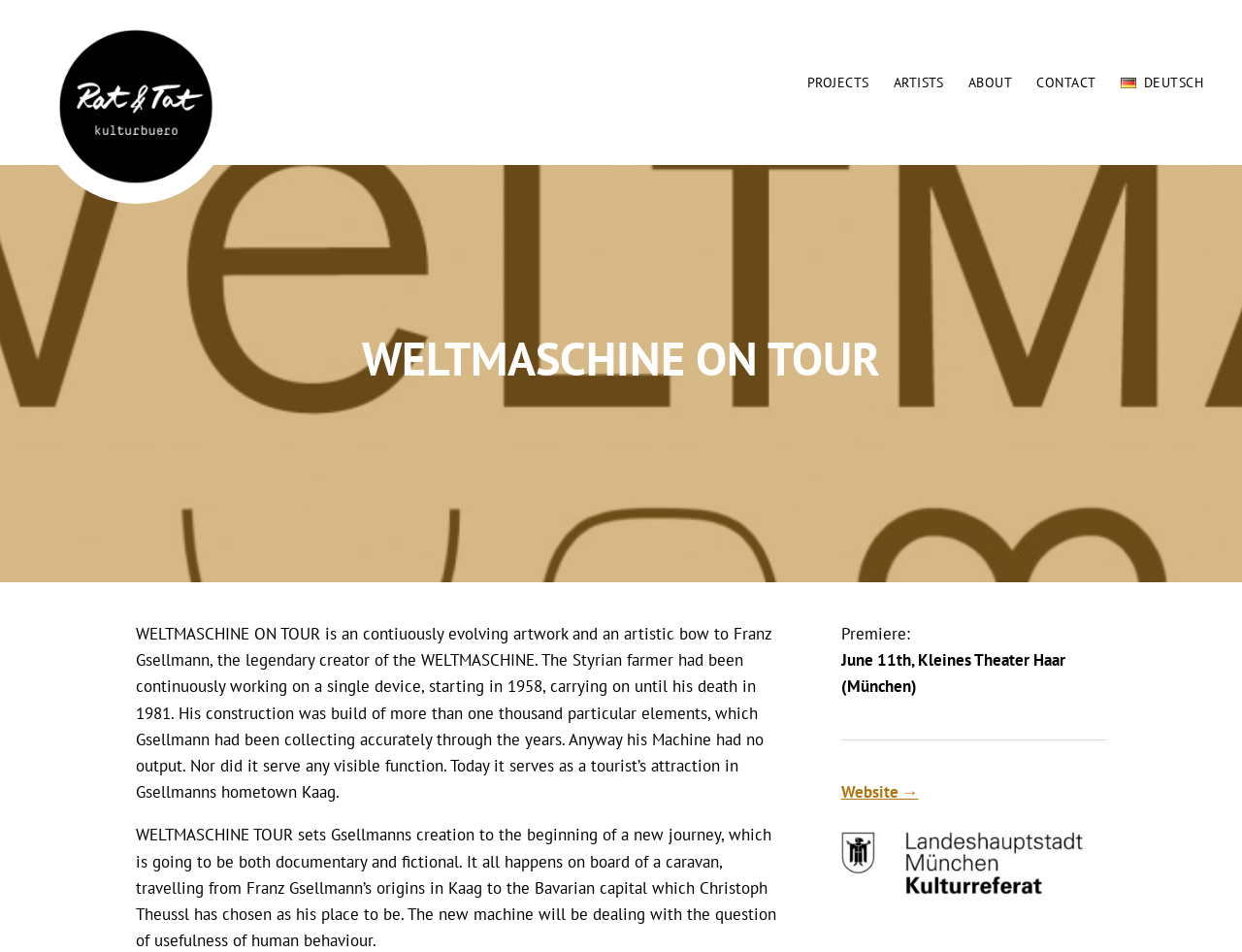Determine the bounding box of the UI component based on this description: "parent_node: Rat&Tat – Kulturbüro". The bounding box coordinates should be four float values between 0 and 1, i.e., [left, top, right, bottom].

[0.039, 0.02, 0.18, 0.204]